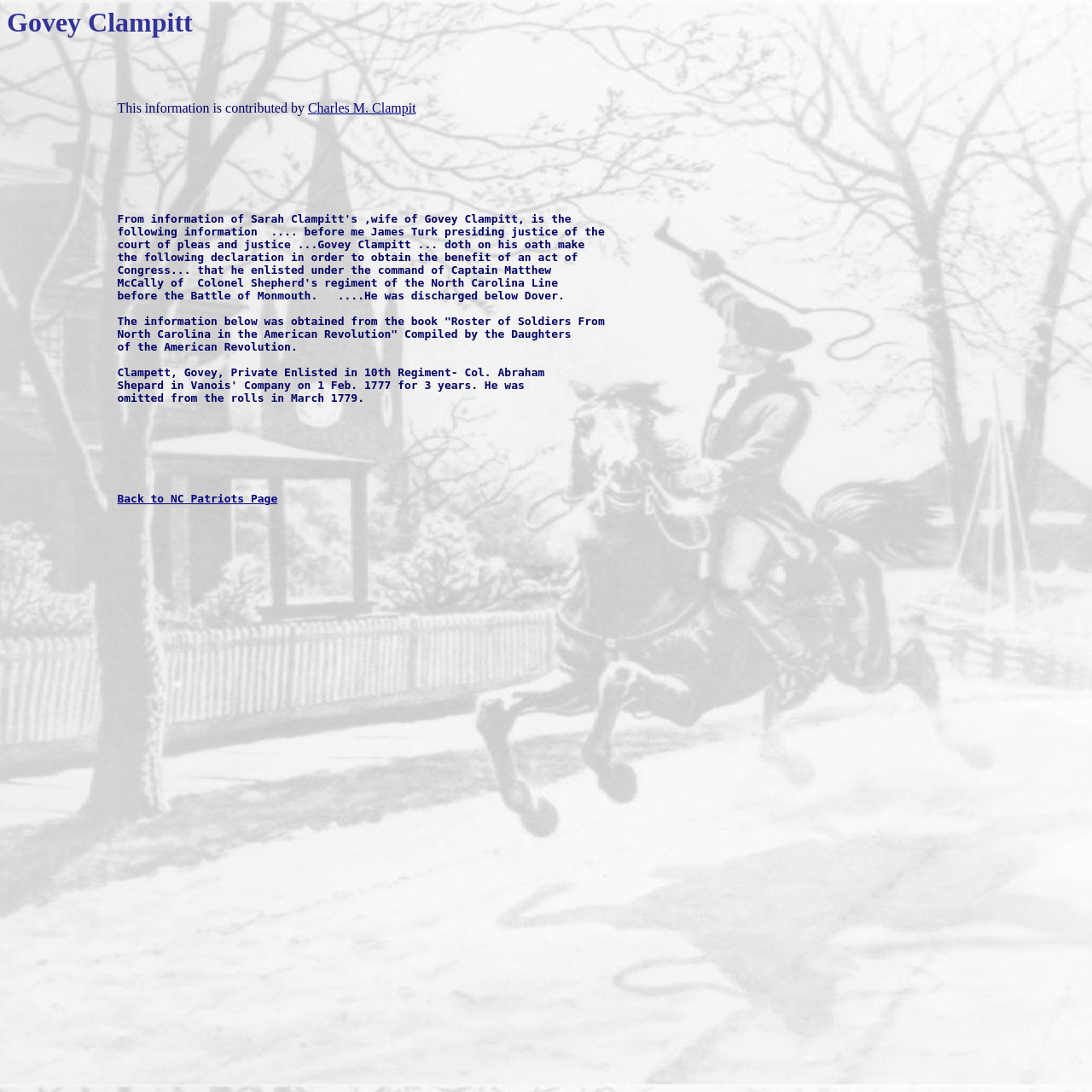Find the bounding box coordinates for the UI element whose description is: "Charles M. Clampit". The coordinates should be four float numbers between 0 and 1, in the format [left, top, right, bottom].

[0.282, 0.092, 0.381, 0.105]